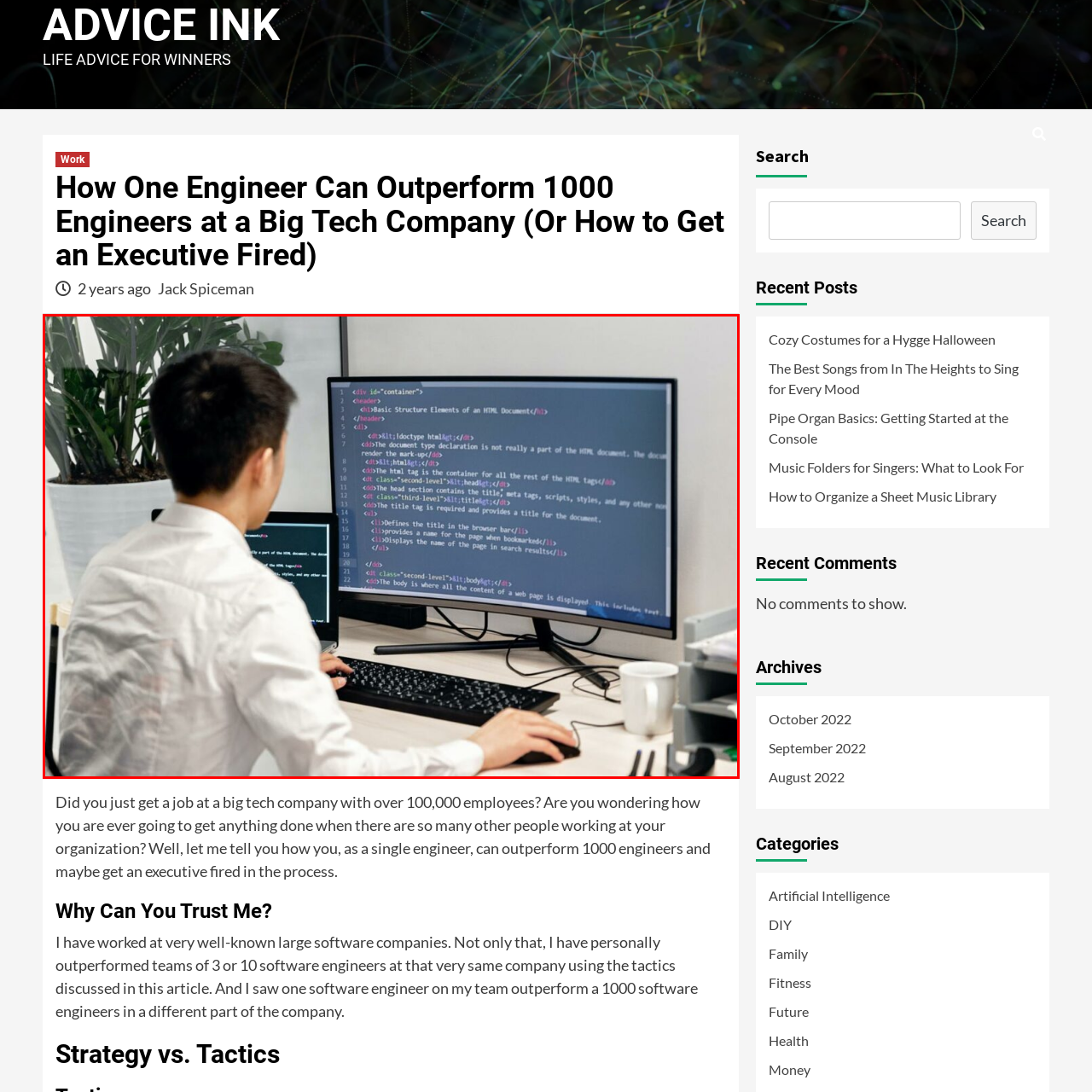How many monitors is the person using?
Inspect the image inside the red bounding box and answer the question with as much detail as you can.

The caption explicitly states that the person is coding on two monitors, with the primary screen displaying an HTML document.